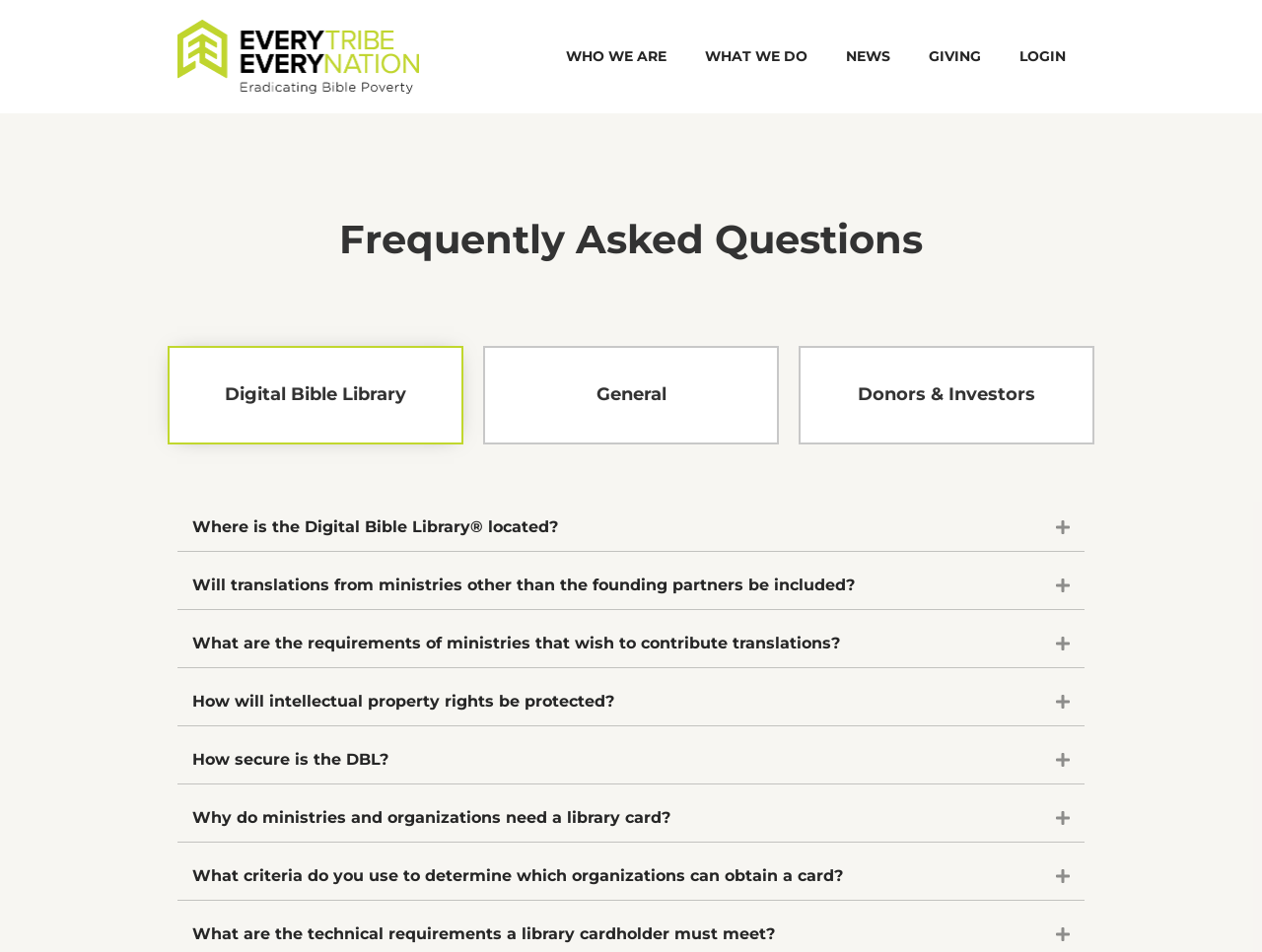Determine the bounding box coordinates of the target area to click to execute the following instruction: "Learn about 'Types of Digital Advertising'."

None